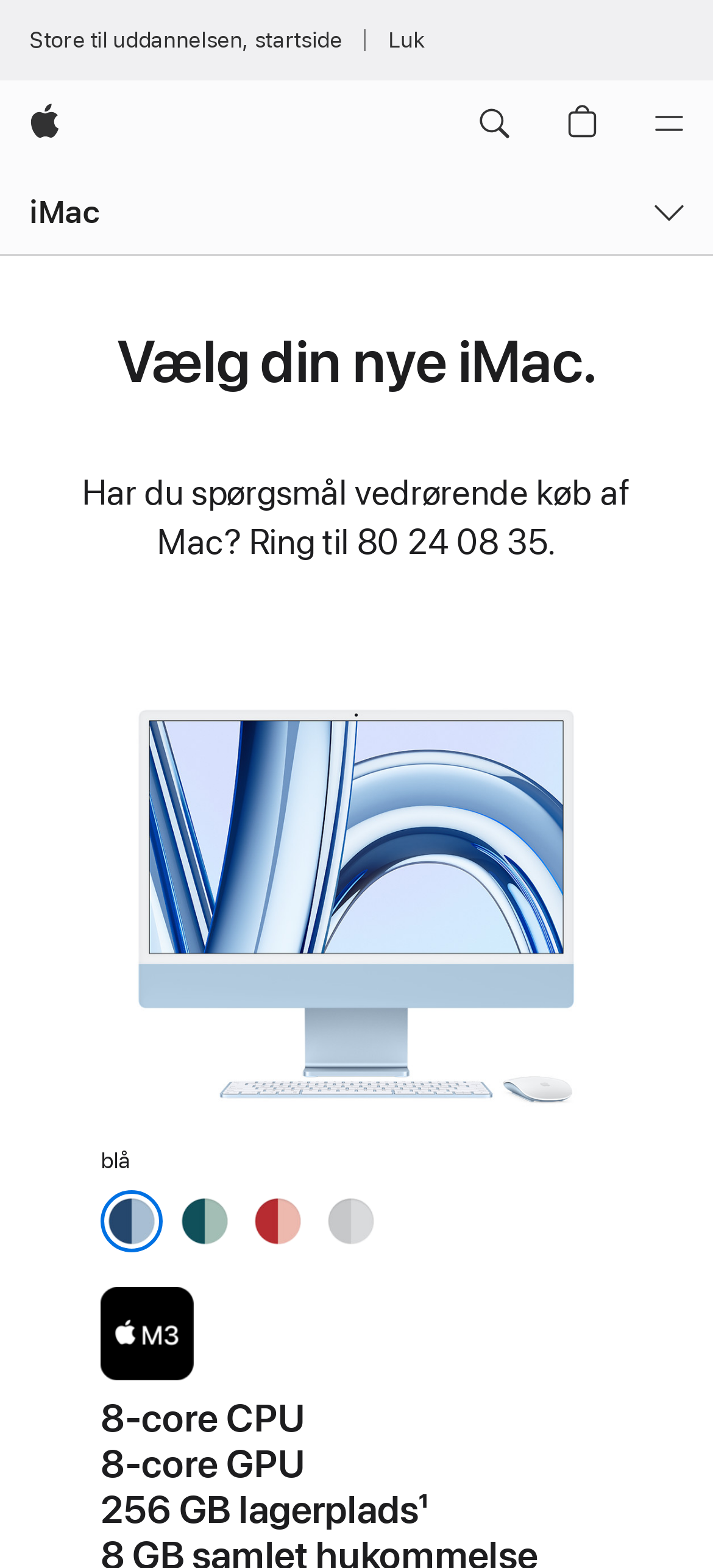Please provide a one-word or short phrase answer to the question:
How many color options are available for the iMac?

4